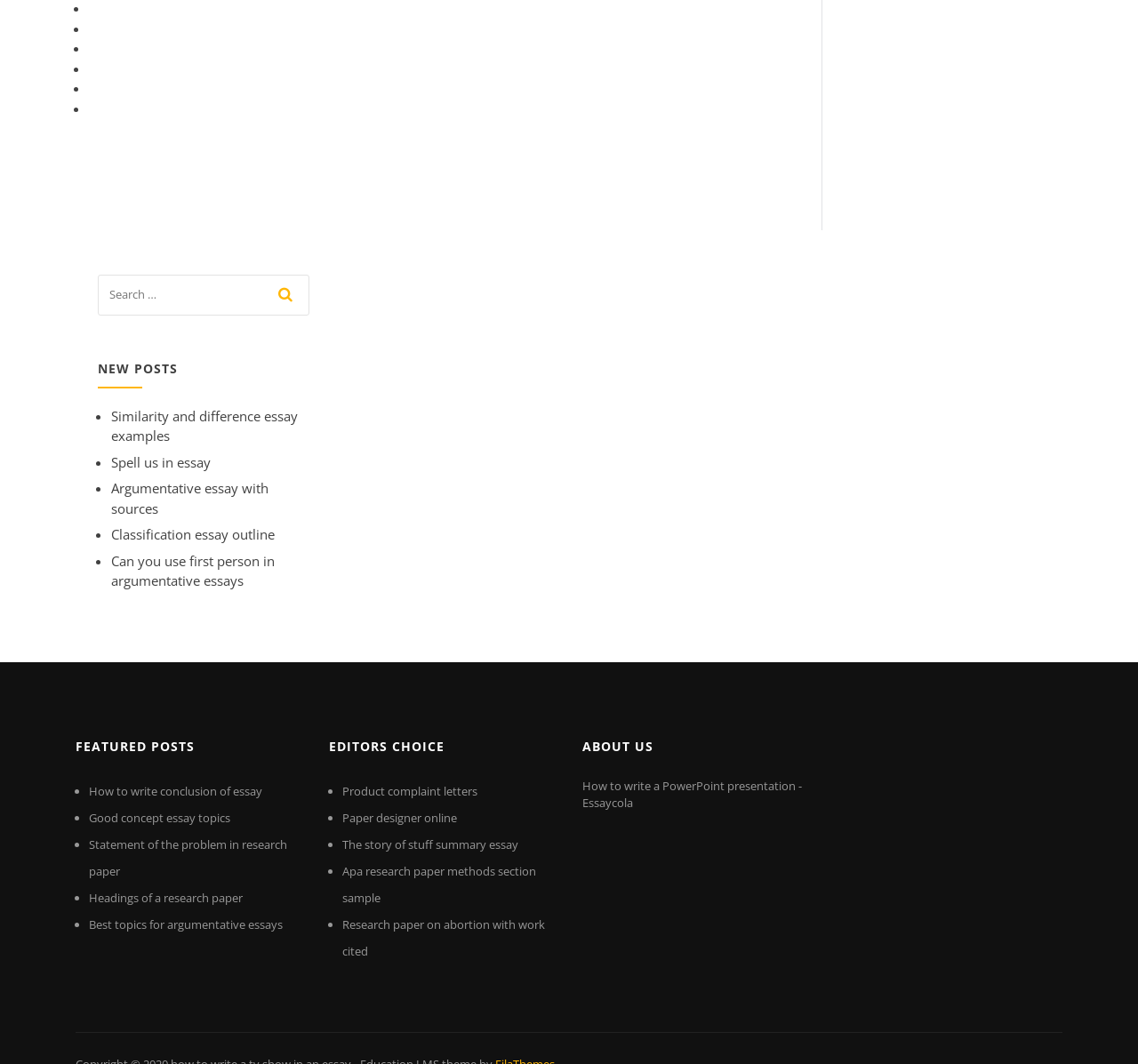Locate the bounding box coordinates of the area to click to fulfill this instruction: "Explore the 'FEATURED POSTS' section". The bounding box should be presented as four float numbers between 0 and 1, in the order [left, top, right, bottom].

[0.066, 0.685, 0.266, 0.718]